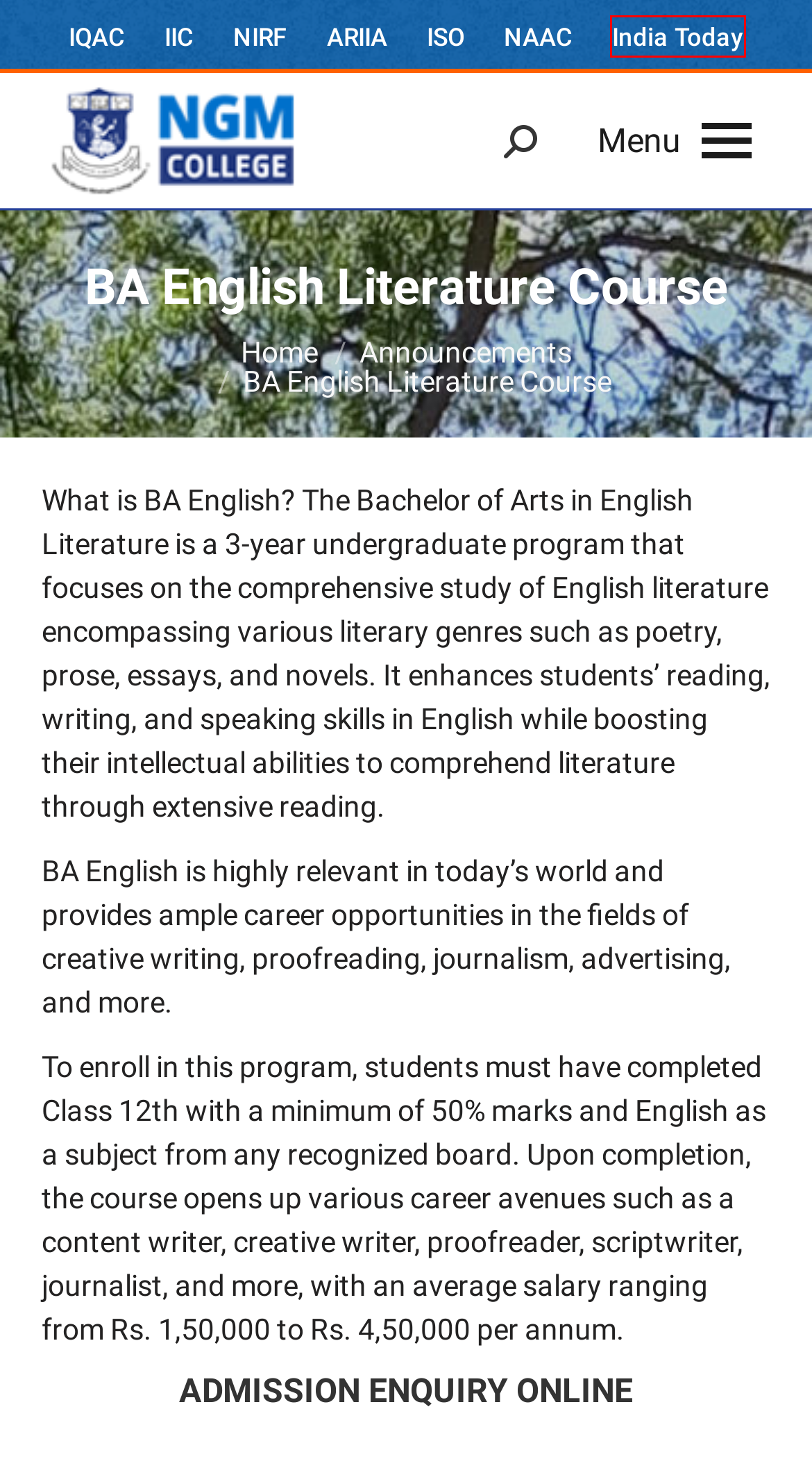After examining the screenshot of a webpage with a red bounding box, choose the most accurate webpage description that corresponds to the new page after clicking the element inside the red box. Here are the candidates:
A. NGM College IQAC - Internal Quality Assurance Cell - NGM College - Pollachi
B. Announcements Archives - NGM College - Pollachi
C. NIRF - National Institutional Ranking Framework - NGM College - Pollachi
D. NAAC - NGM College - Pollachi
E. ARIIA - NGM College - Pollachi
F. Students Grievance Form - NGM College - Pollachi
G. IIC - NGM College - Pollachi
H. India Today - NGM College - Pollachi

H